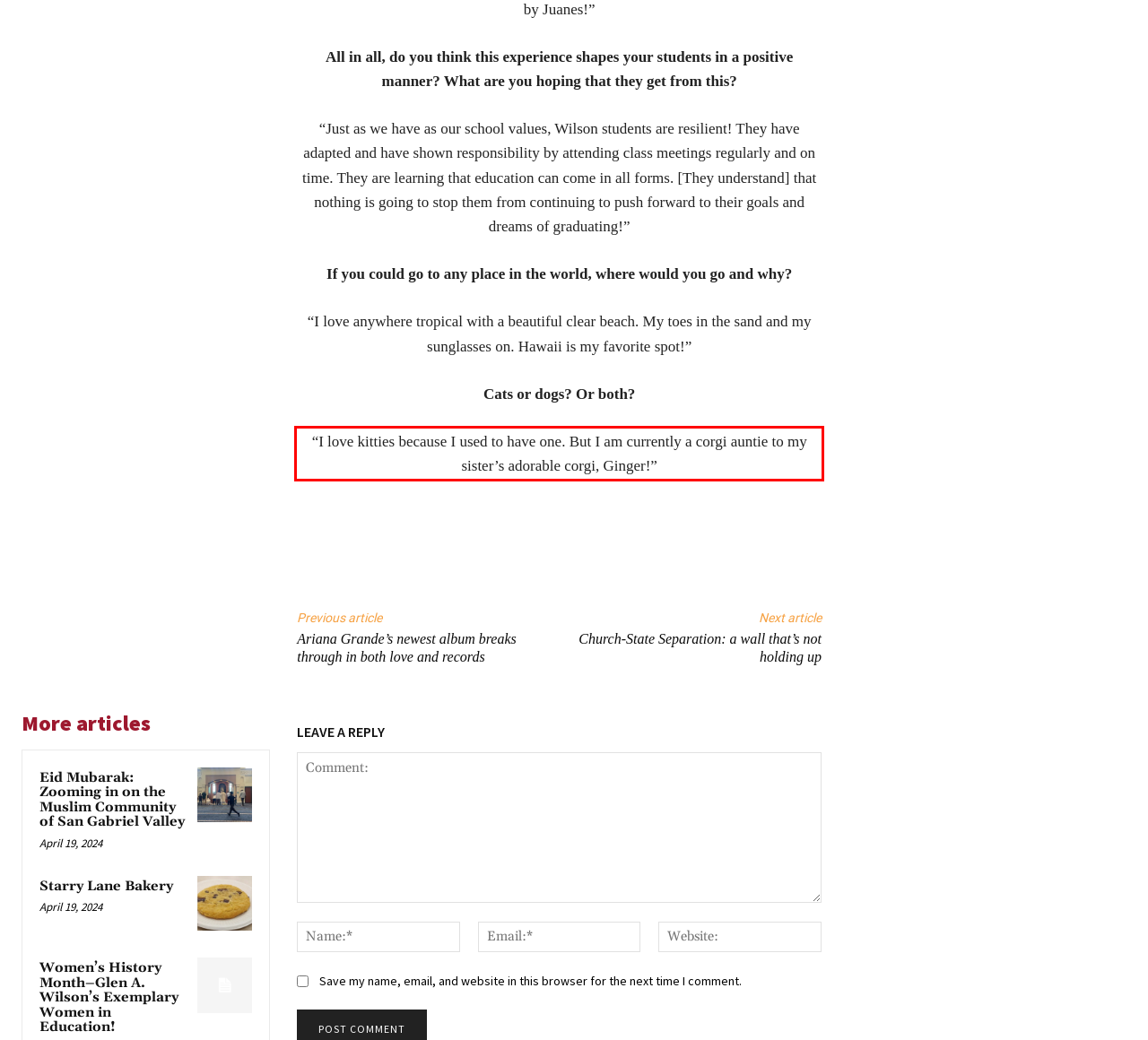Identify the text inside the red bounding box in the provided webpage screenshot and transcribe it.

“I love kitties because I used to have one. But I am currently a corgi auntie to my sister’s adorable corgi, Ginger!”